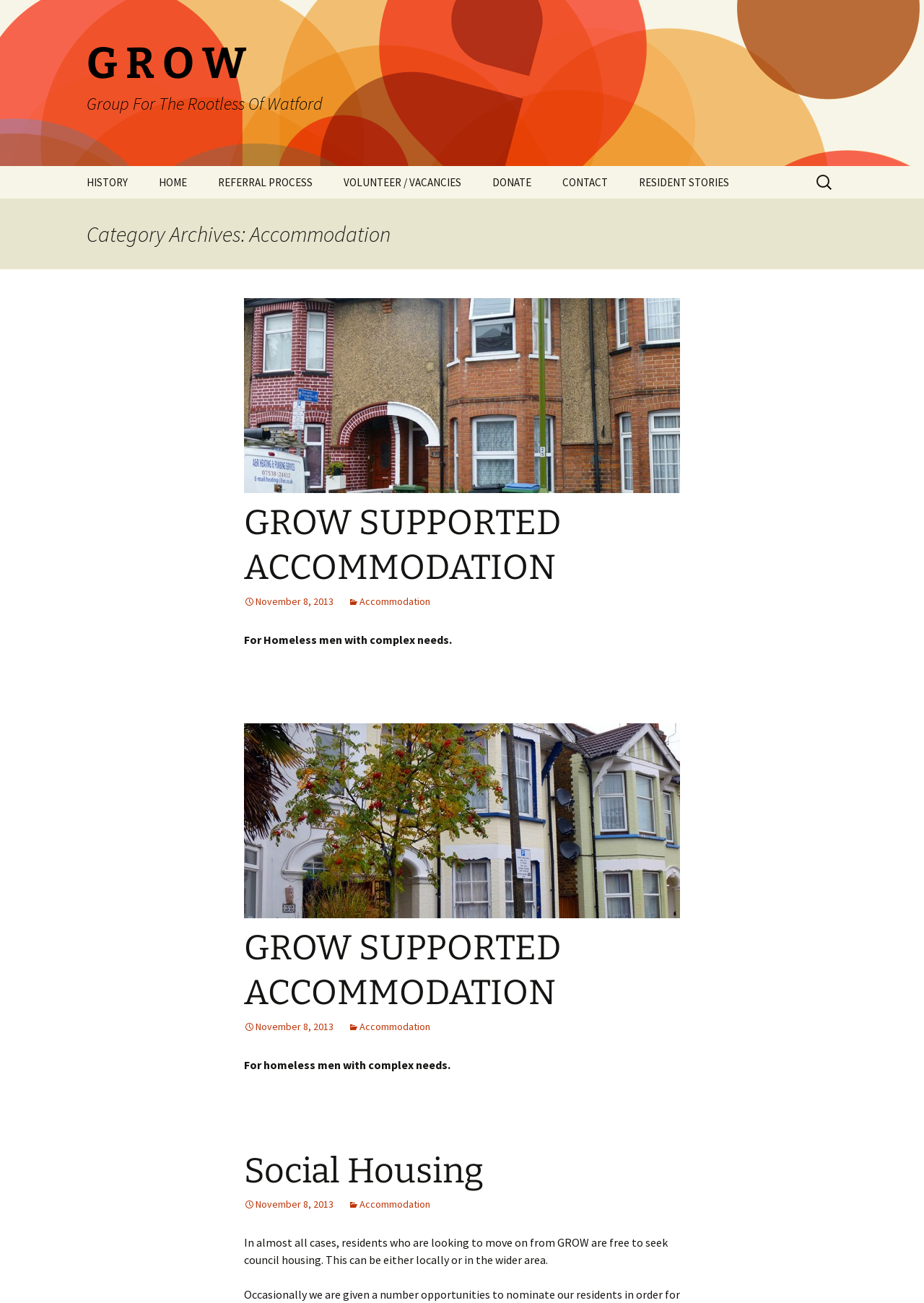Please locate the bounding box coordinates for the element that should be clicked to achieve the following instruction: "Search for something". Ensure the coordinates are given as four float numbers between 0 and 1, i.e., [left, top, right, bottom].

[0.88, 0.128, 0.906, 0.152]